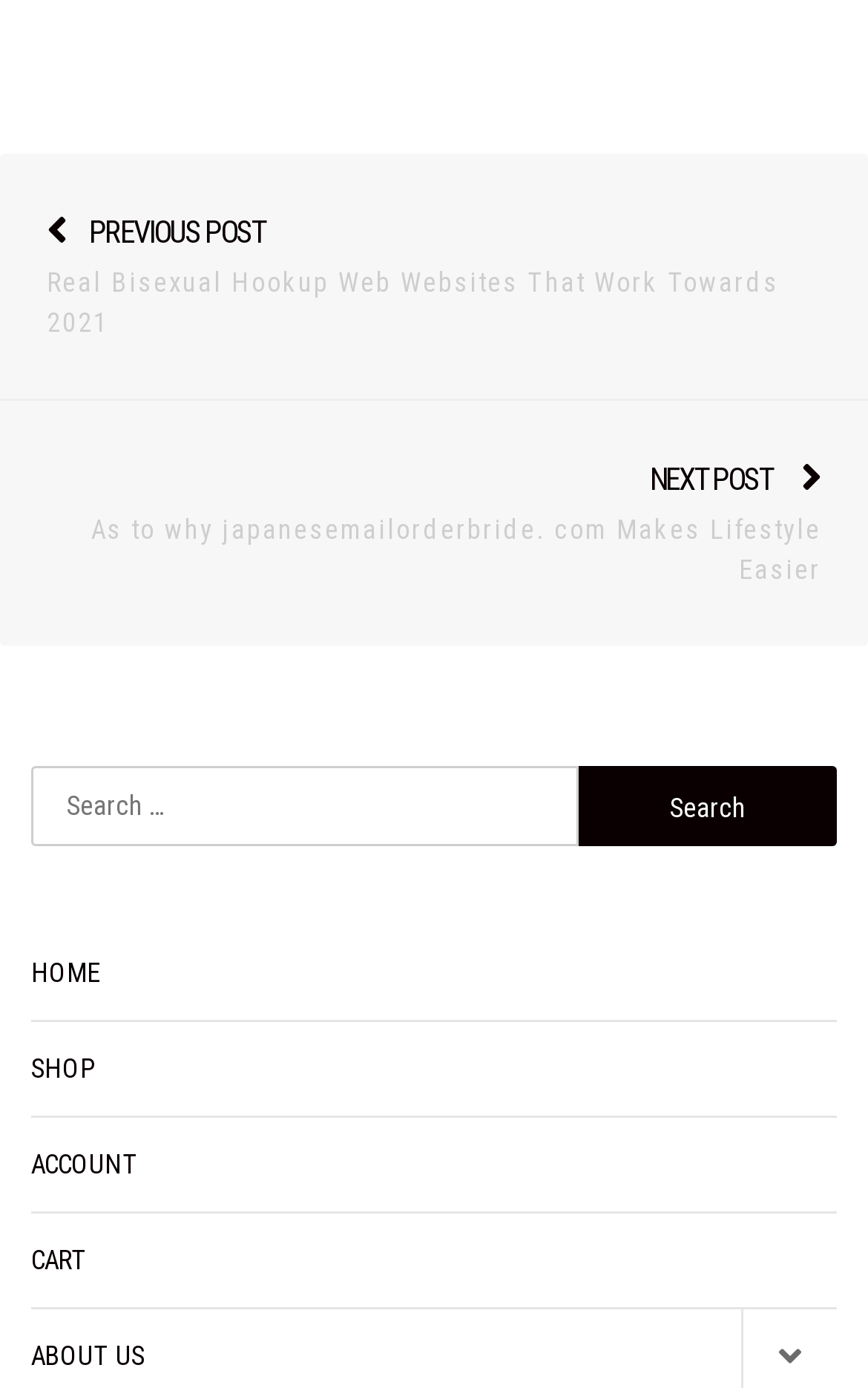Identify the bounding box coordinates of the area you need to click to perform the following instruction: "Go to previous post".

[0.054, 0.154, 0.946, 0.244]